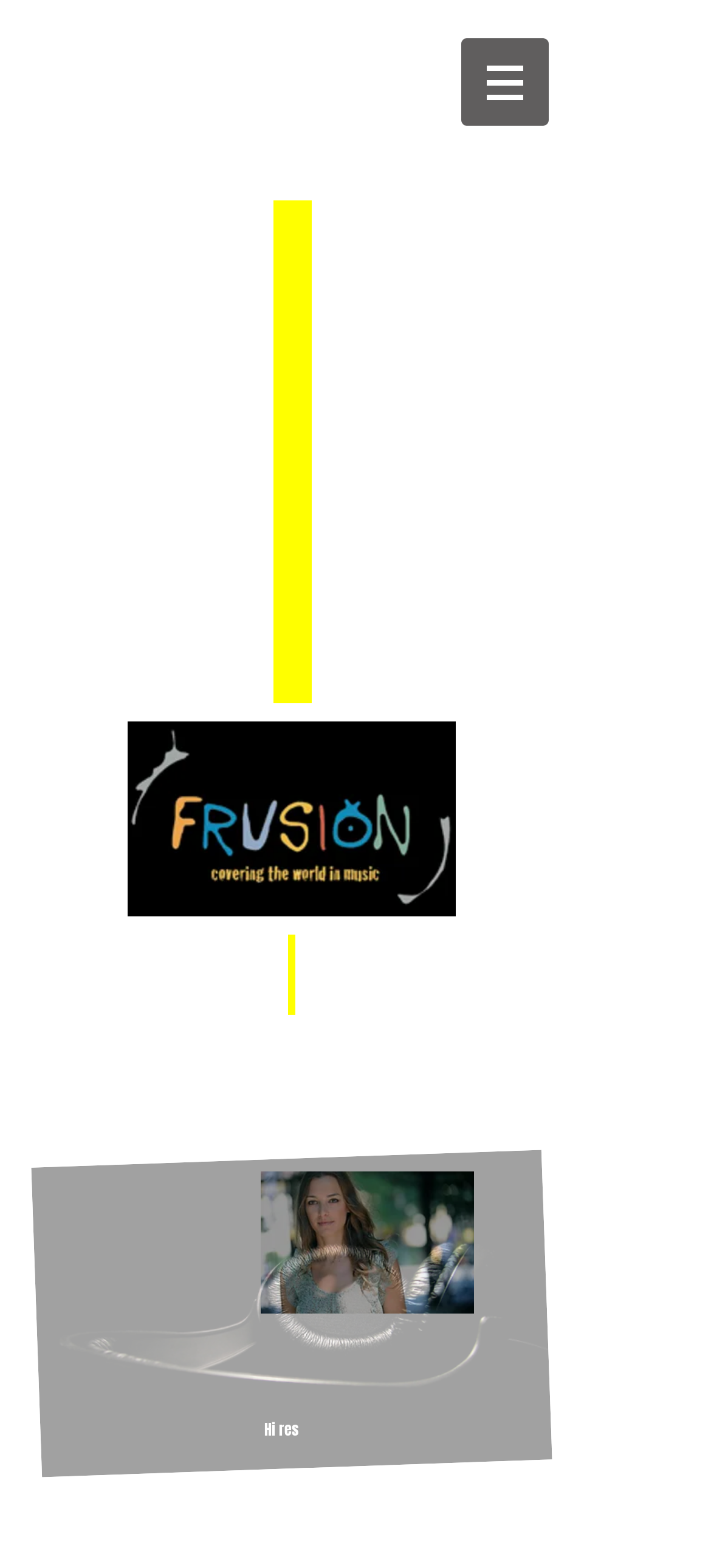Using details from the image, please answer the following question comprehensively:
What is the text at the bottom of the webpage?

I found this by looking at the StaticText element 'Hi res images' located at the bottom of the webpage, which is the text displayed at the bottom of the webpage.